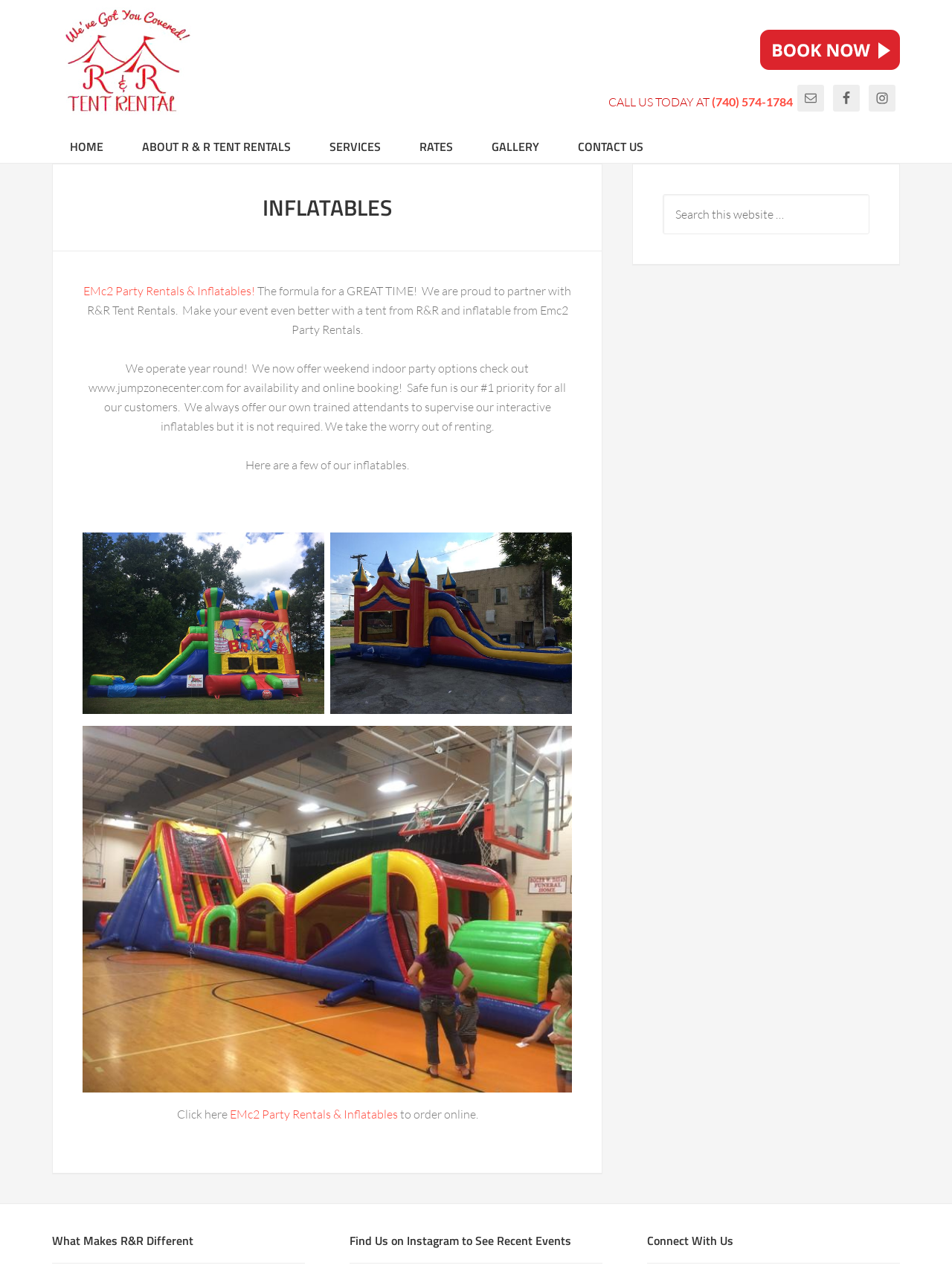Locate the bounding box coordinates of the element that should be clicked to execute the following instruction: "Visit our Facebook page".

[0.875, 0.067, 0.903, 0.088]